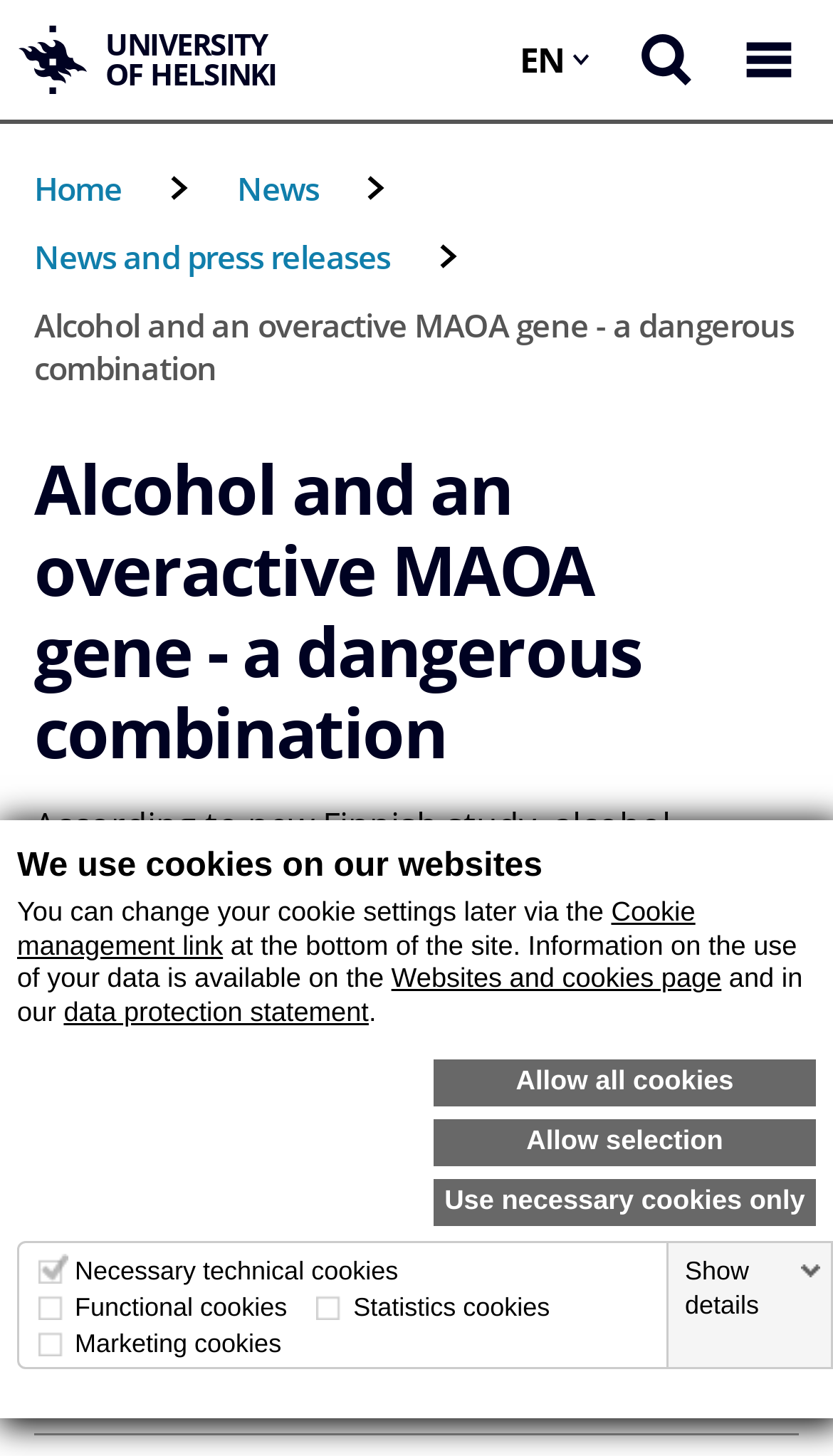What is the name of the university?
Please provide a comprehensive answer to the question based on the webpage screenshot.

I found the answer by looking at the top-left corner of the webpage, where the university's name is displayed as a link.